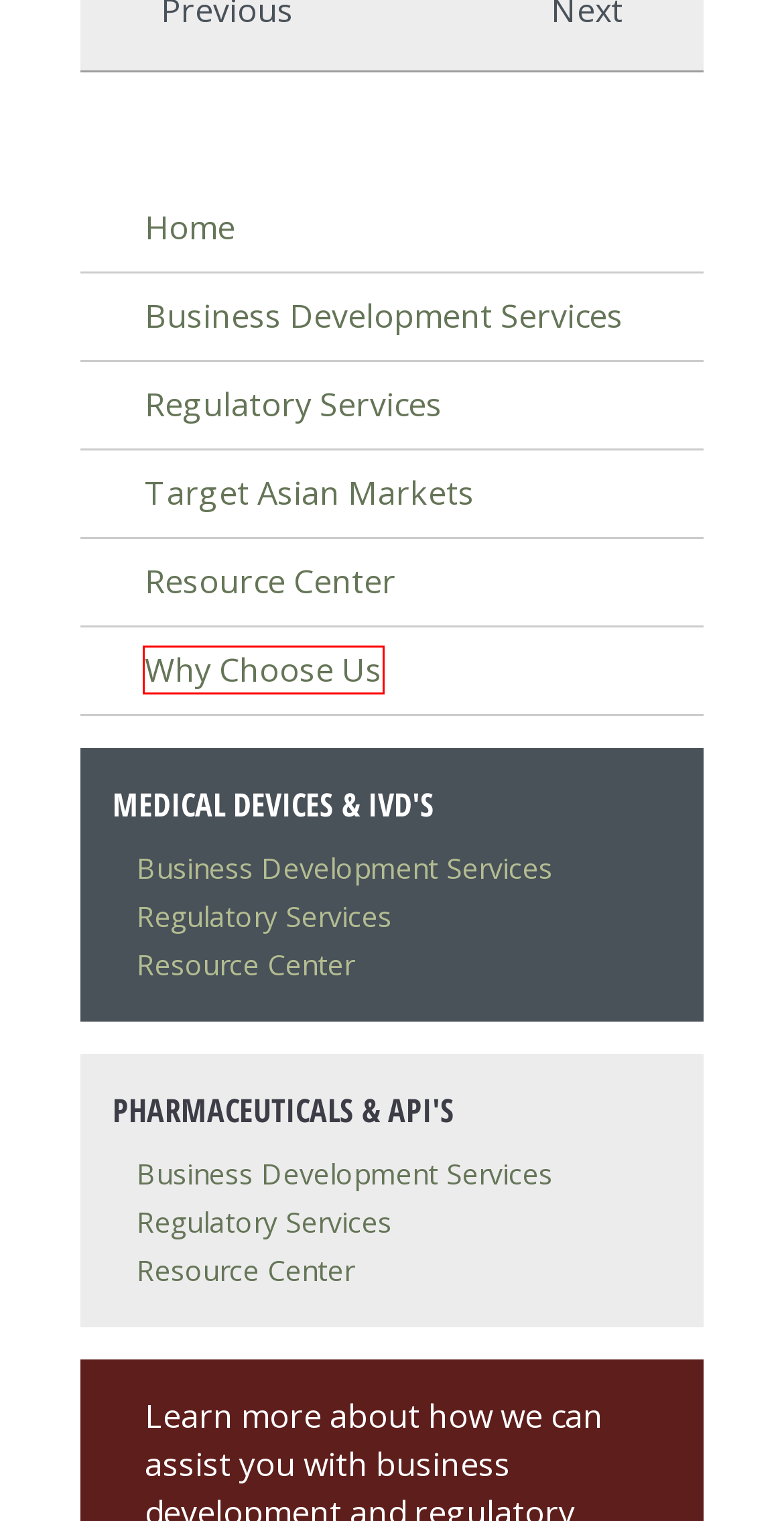You have a screenshot of a webpage with a red rectangle bounding box. Identify the best webpage description that corresponds to the new webpage after clicking the element within the red bounding box. Here are the candidates:
A. Why Choose Us - Pacific Bridge Medical
B. Resource Center - Pacific Bridge Medical
C. Regulatory Services | PBM
D. Business Development Services | PBM
E. China Had 7,500 Cancer Deaths Per Day In 2015
F. Privacy Policy - Pacific Bridge Medical
G. Target Asian Markets - Pacific Bridge Medical
H. India’s Smoking Rate Continues To Rise | Resource Center

A